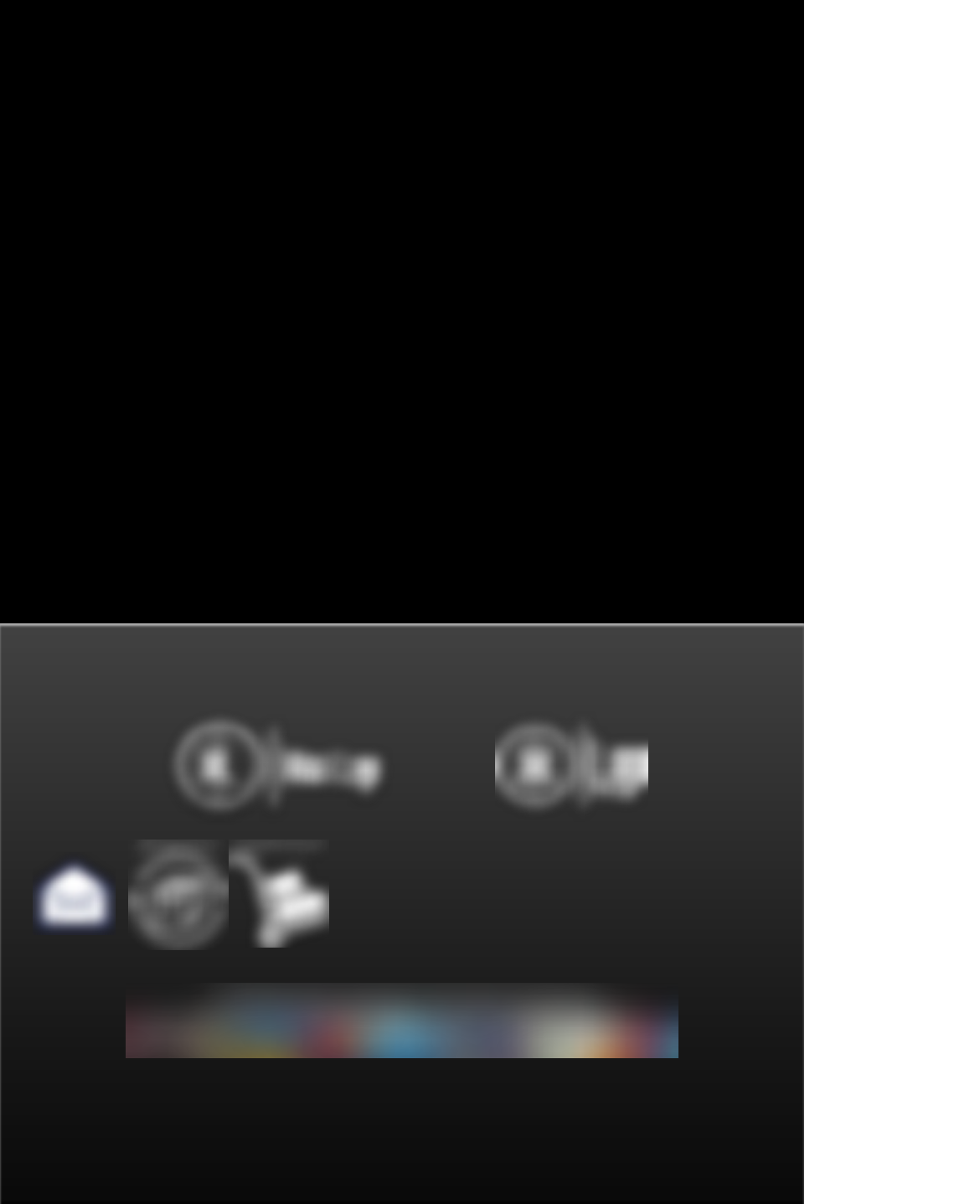Refer to the image and offer a detailed explanation in response to the question: What is the logo of the website?

The image element 'LAGO' with bounding box coordinates [0.505, 0.535, 0.662, 0.735] suggests that LAGO is the logo of the website.